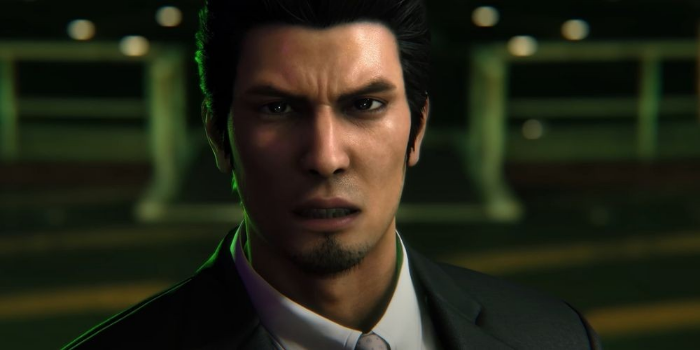Give a succinct answer to this question in a single word or phrase: 
What is the background of the image?

A blurred casino environment